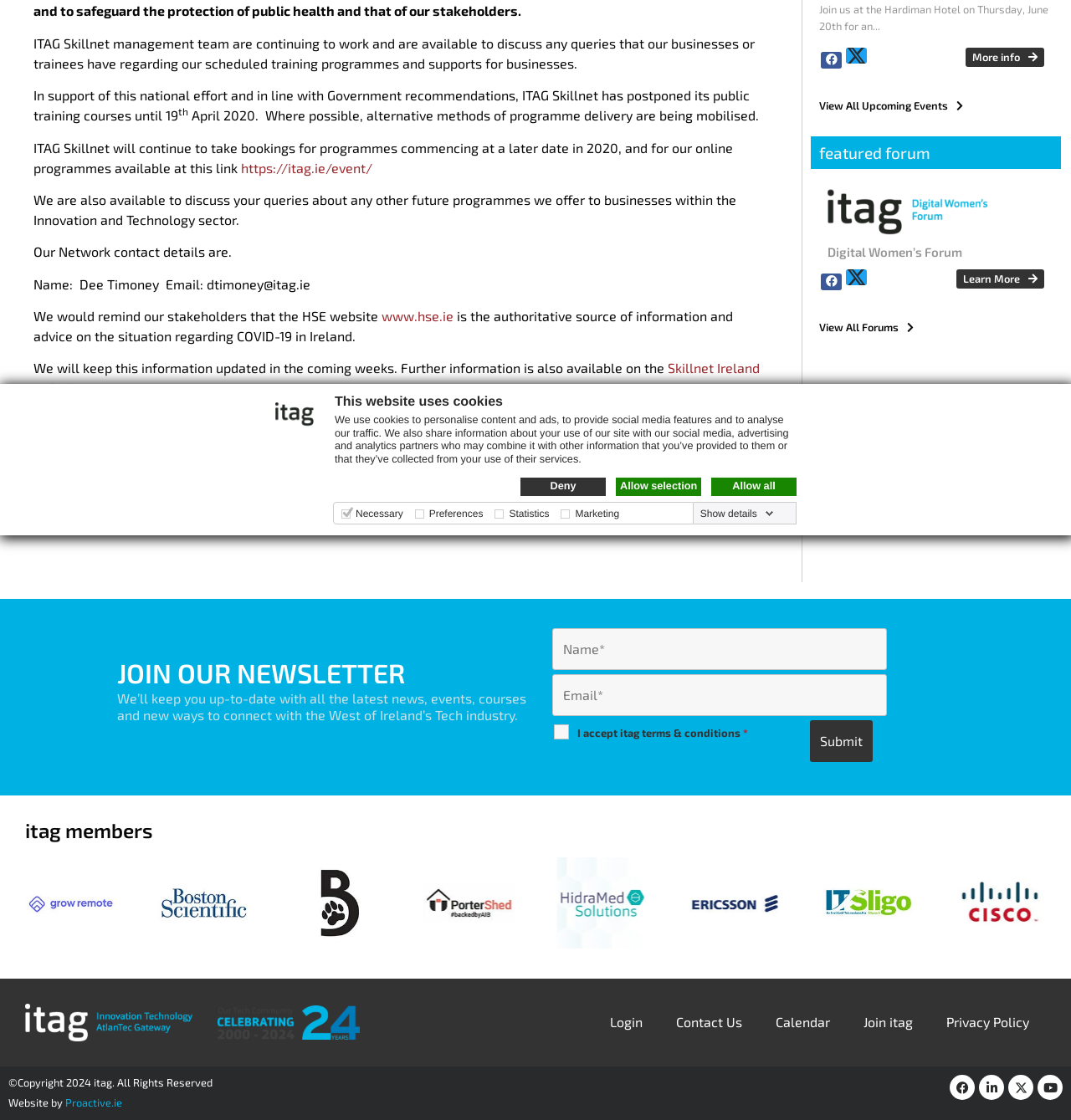Identify the bounding box for the UI element specified in this description: "Join itag". The coordinates must be four float numbers between 0 and 1, formatted as [left, top, right, bottom].

[0.806, 0.905, 0.852, 0.92]